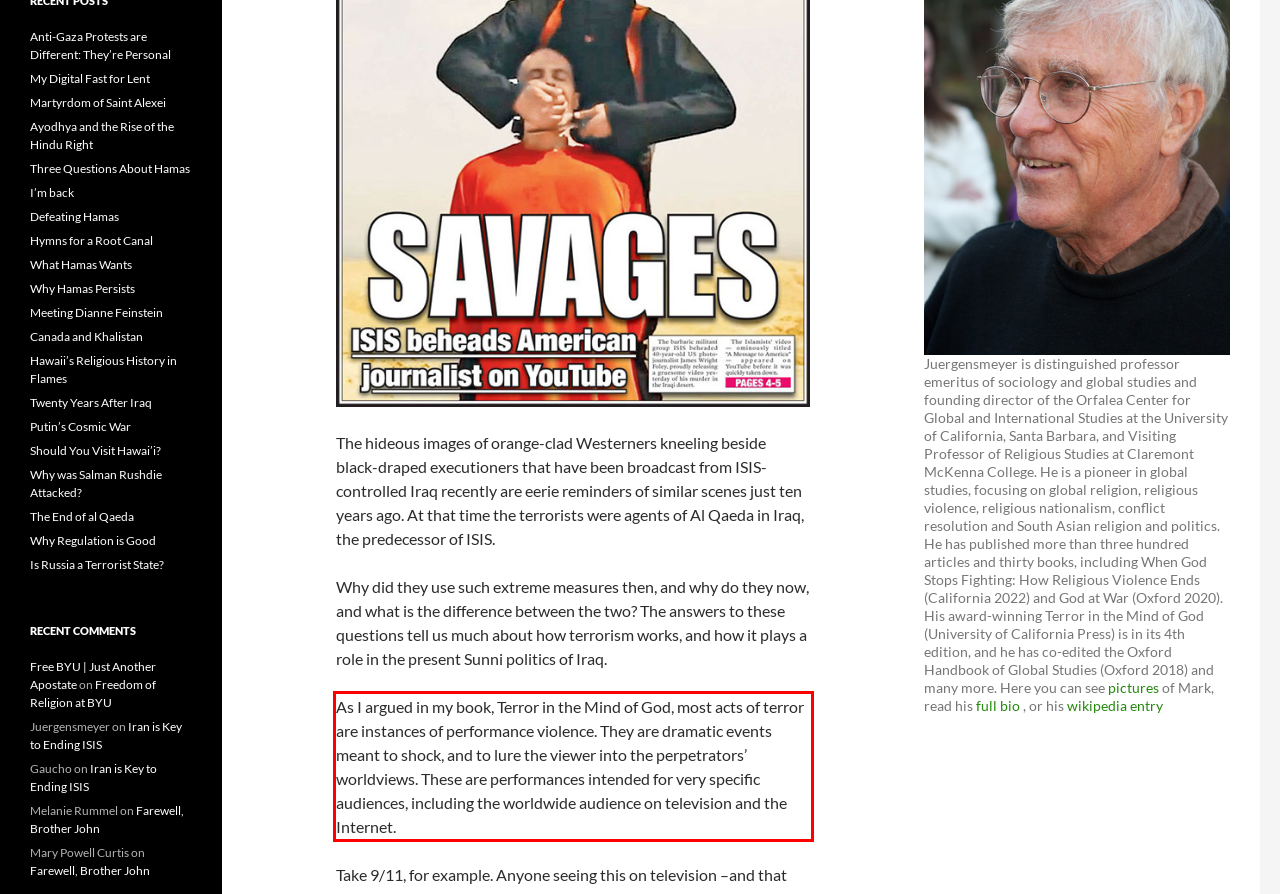Given a webpage screenshot, locate the red bounding box and extract the text content found inside it.

As I argued in my book, Terror in the Mind of God, most acts of terror are instances of performance violence. They are dramatic events meant to shock, and to lure the viewer into the perpetrators’ worldviews. These are performances intended for very specific audiences, including the worldwide audience on television and the Internet.